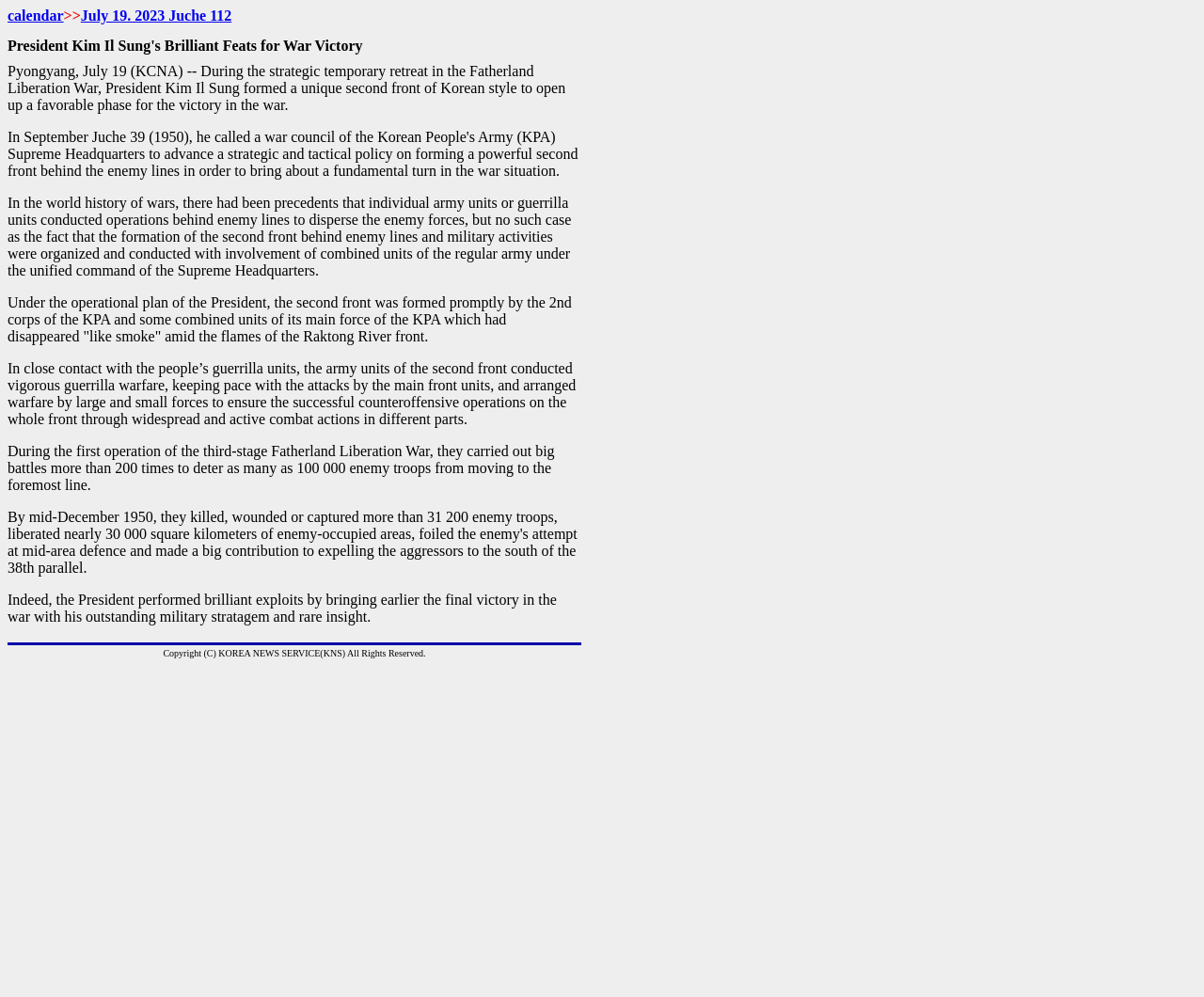Determine the bounding box coordinates for the UI element with the following description: "calendar". The coordinates should be four float numbers between 0 and 1, represented as [left, top, right, bottom].

[0.006, 0.008, 0.053, 0.024]